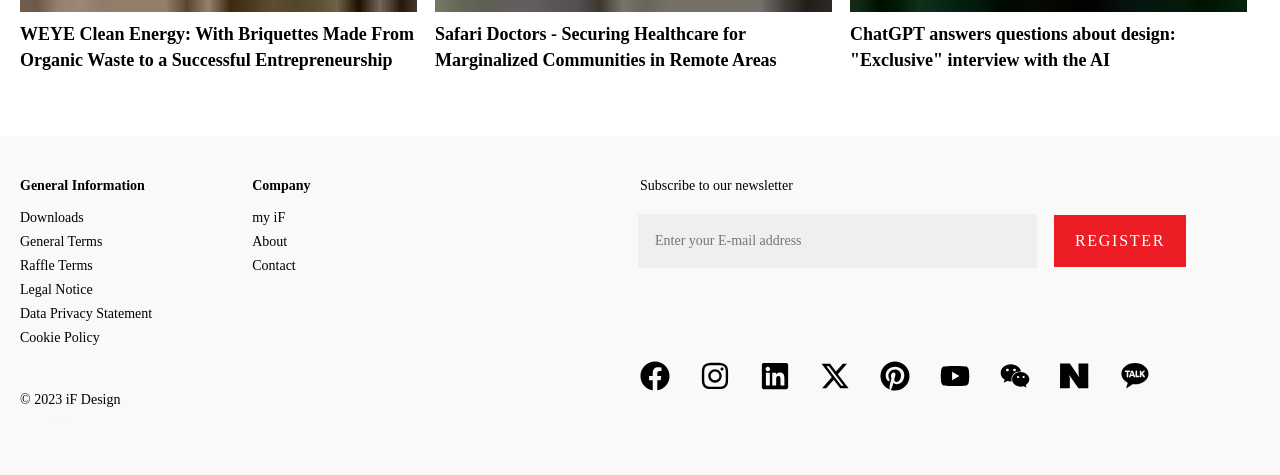Please determine the bounding box coordinates of the element's region to click for the following instruction: "Click on Downloads".

[0.016, 0.433, 0.119, 0.483]